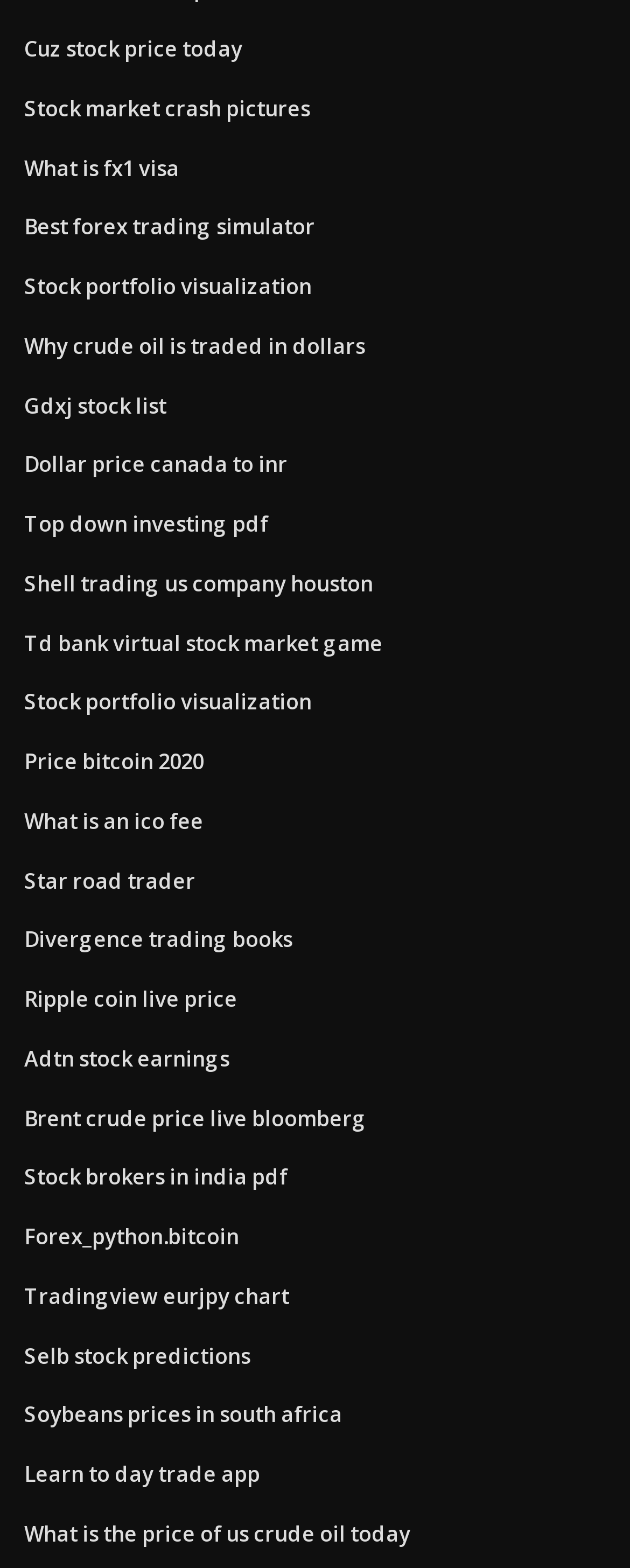Determine the bounding box for the described HTML element: "Divergence trading books". Ensure the coordinates are four float numbers between 0 and 1 in the format [left, top, right, bottom].

[0.038, 0.59, 0.464, 0.609]